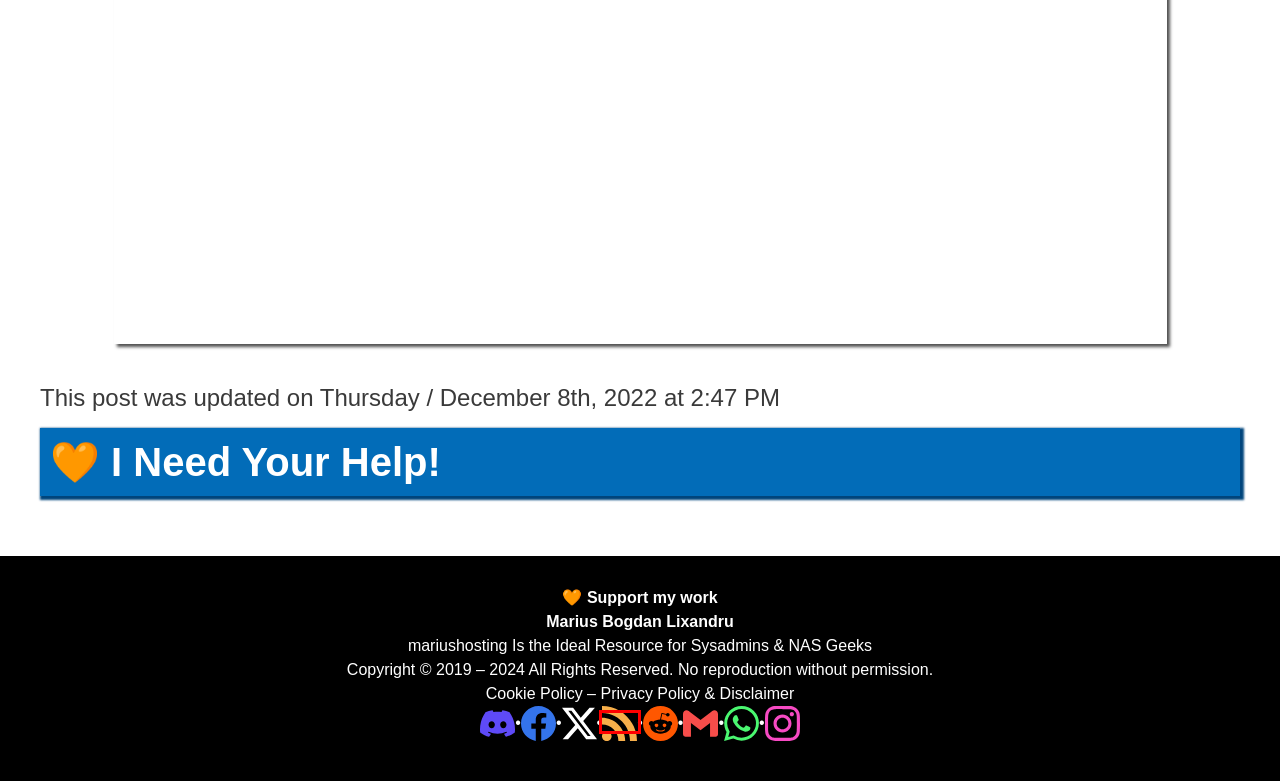Analyze the webpage screenshot with a red bounding box highlighting a UI element. Select the description that best matches the new webpage after clicking the highlighted element. Here are the options:
A. Synology: DSM 7.1.1-42962 Update 1 – Marius Hosting
B. Synology: DSM 7.1.1-42962 – Marius Hosting
C. Synology_SA_22_17 | Synology Inc.
D. Marius Hosting
E. Privacy Policy & Disclaimer – Marius Hosting
F. Release Notes for DSM | Synology Inc.
G. Cookie Policy – Marius Hosting
H. IP Block List – Marius Hosting

D